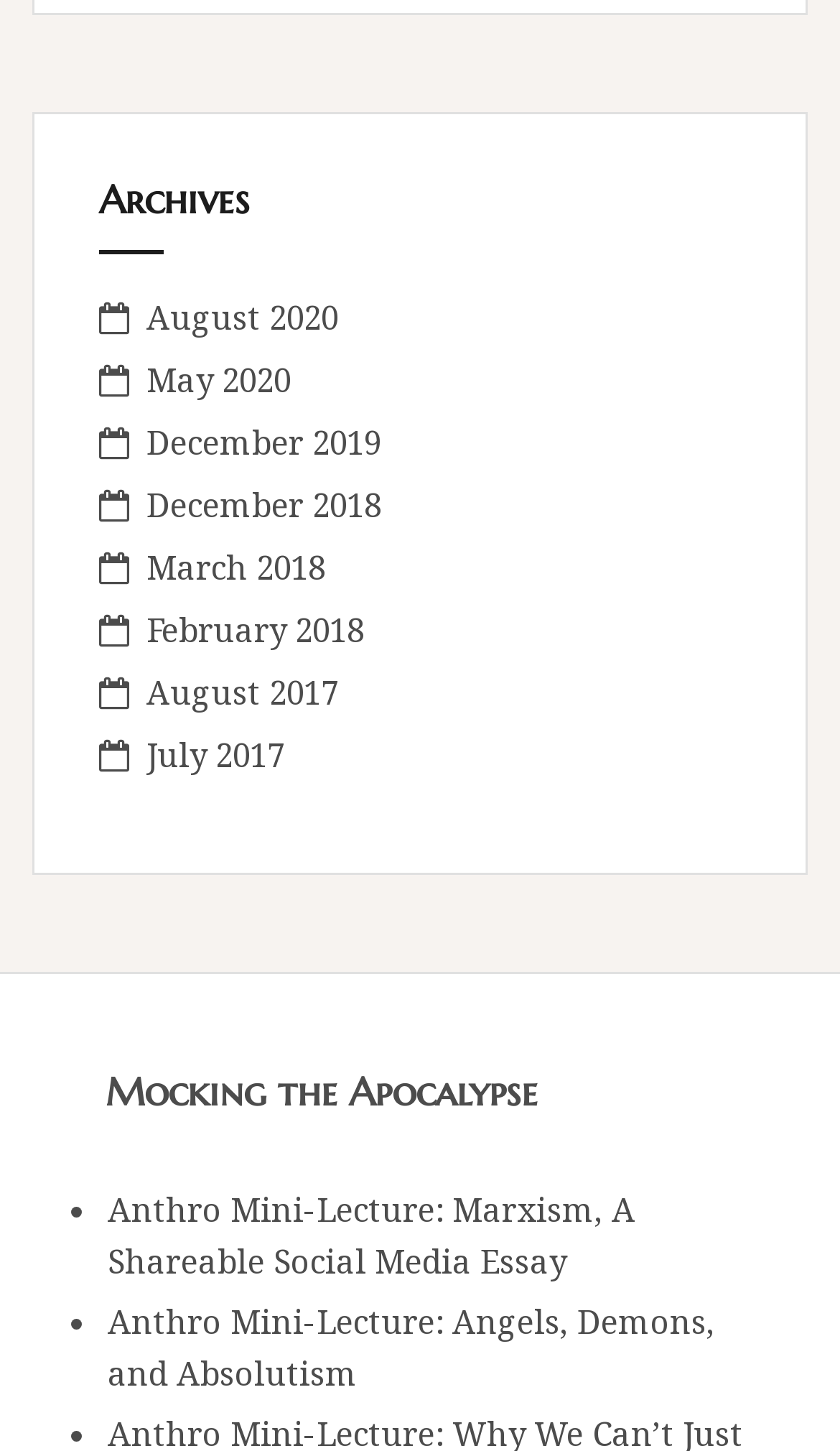What is the topic of the first list item?
Please give a detailed and thorough answer to the question, covering all relevant points.

I looked at the first list item, which is a link with the text 'Anthro Mini-Lecture: Marxism, A Shareable Social Media Essay'. The topic of this list item is Marxism.